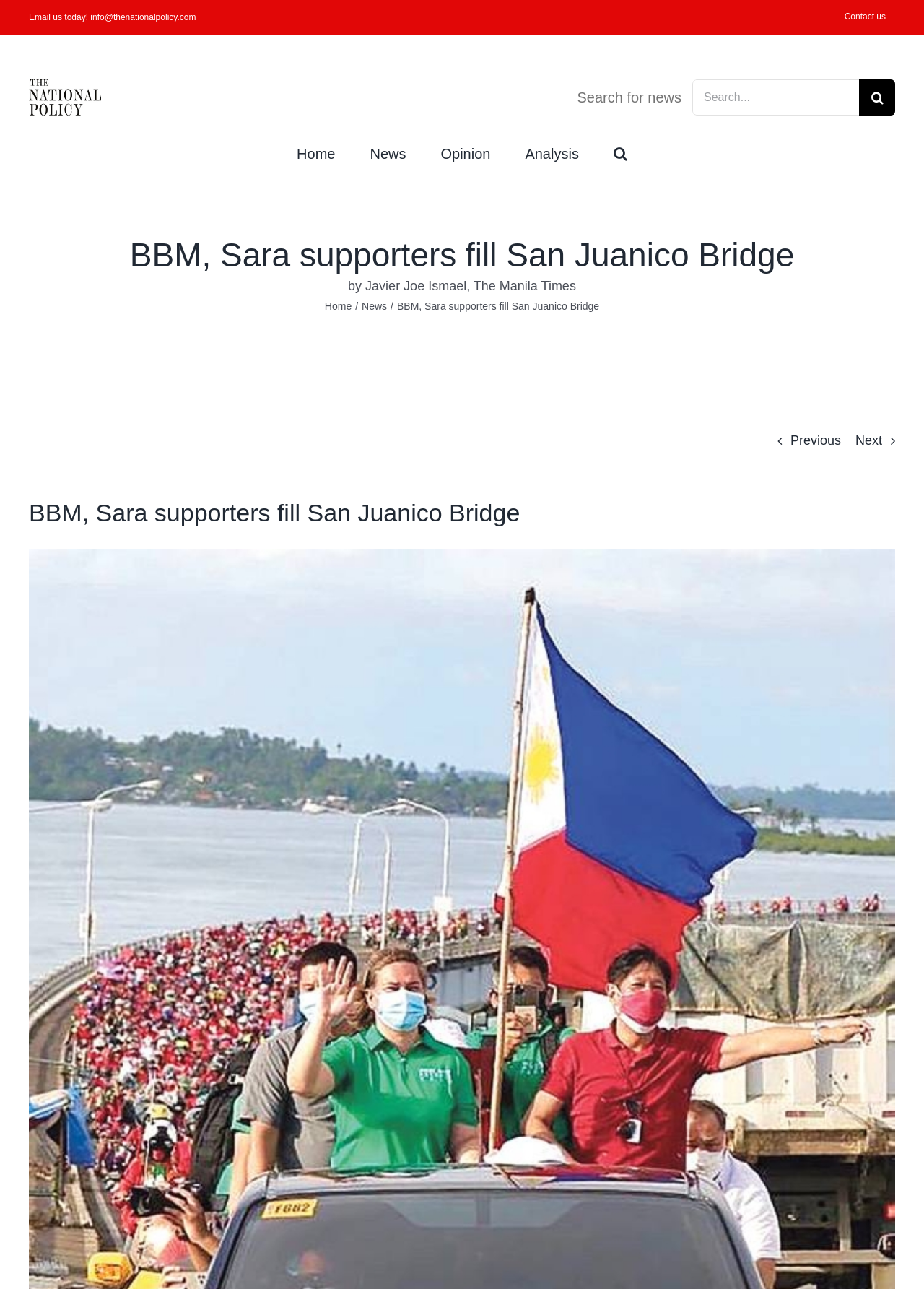How many search bars are there on this webpage?
Offer a detailed and full explanation in response to the question.

I counted the search bars by looking at the webpage structure. I found one search bar in the top navigation menu and another one in the main content area.